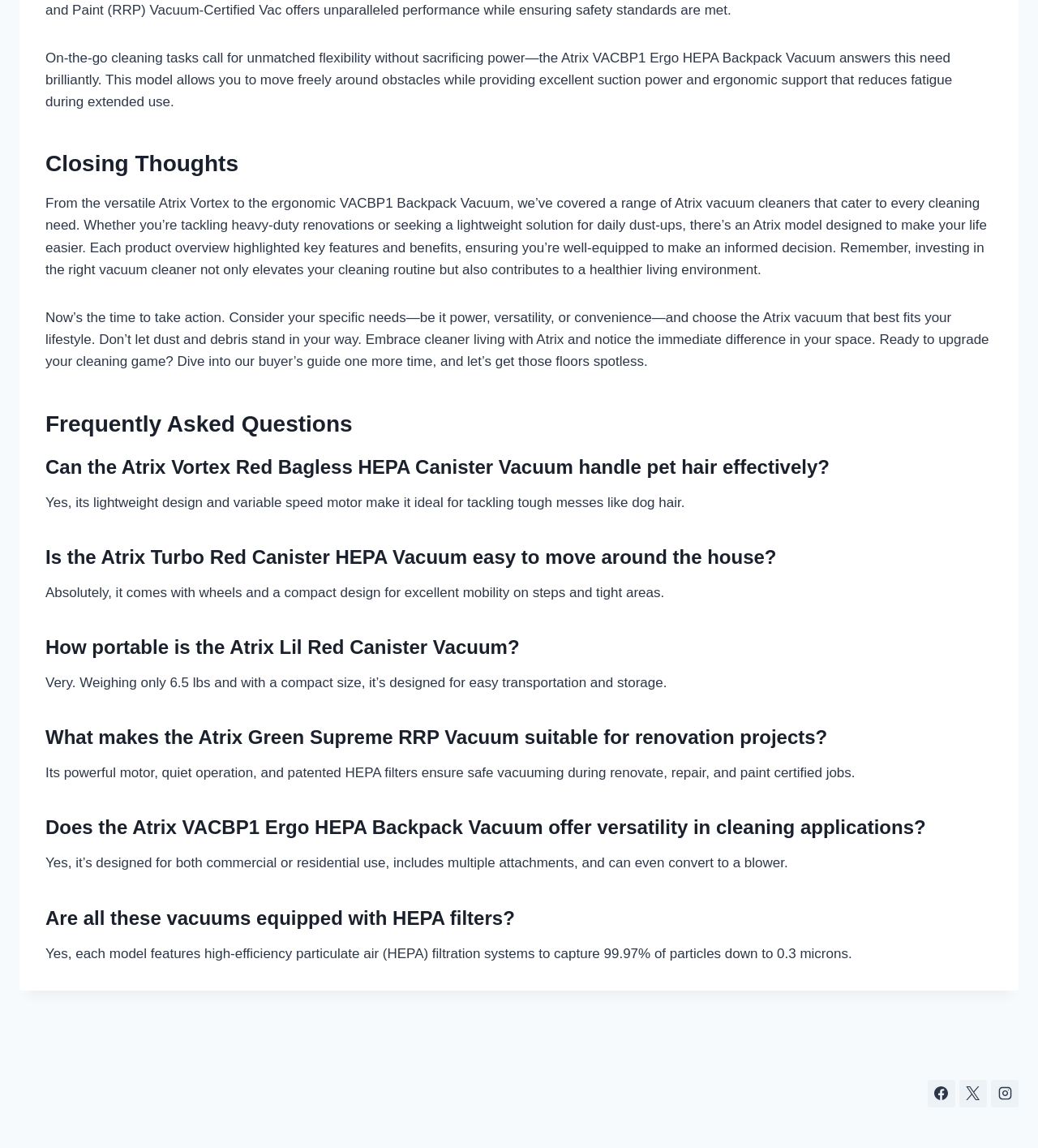Examine the screenshot and answer the question in as much detail as possible: Can the Atrix Turbo Red Canister HEPA Vacuum be easily moved around the house?

According to the text, the Atrix Turbo Red Canister HEPA Vacuum is easy to move around the house due to its compact design and wheels, making it suitable for use on steps and in tight areas.